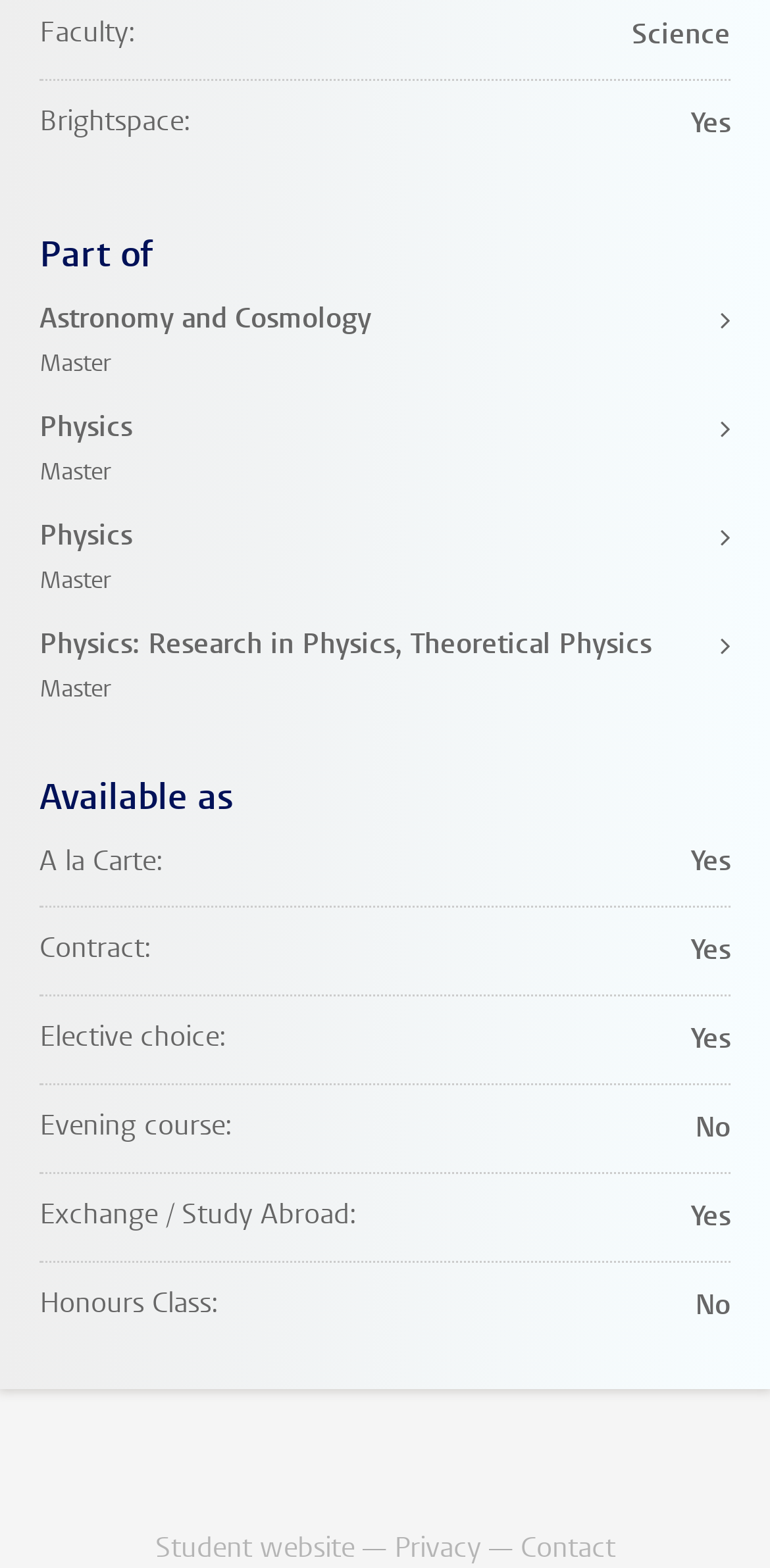What is the faculty of the course?
Answer with a single word or phrase by referring to the visual content.

Faculty of Science